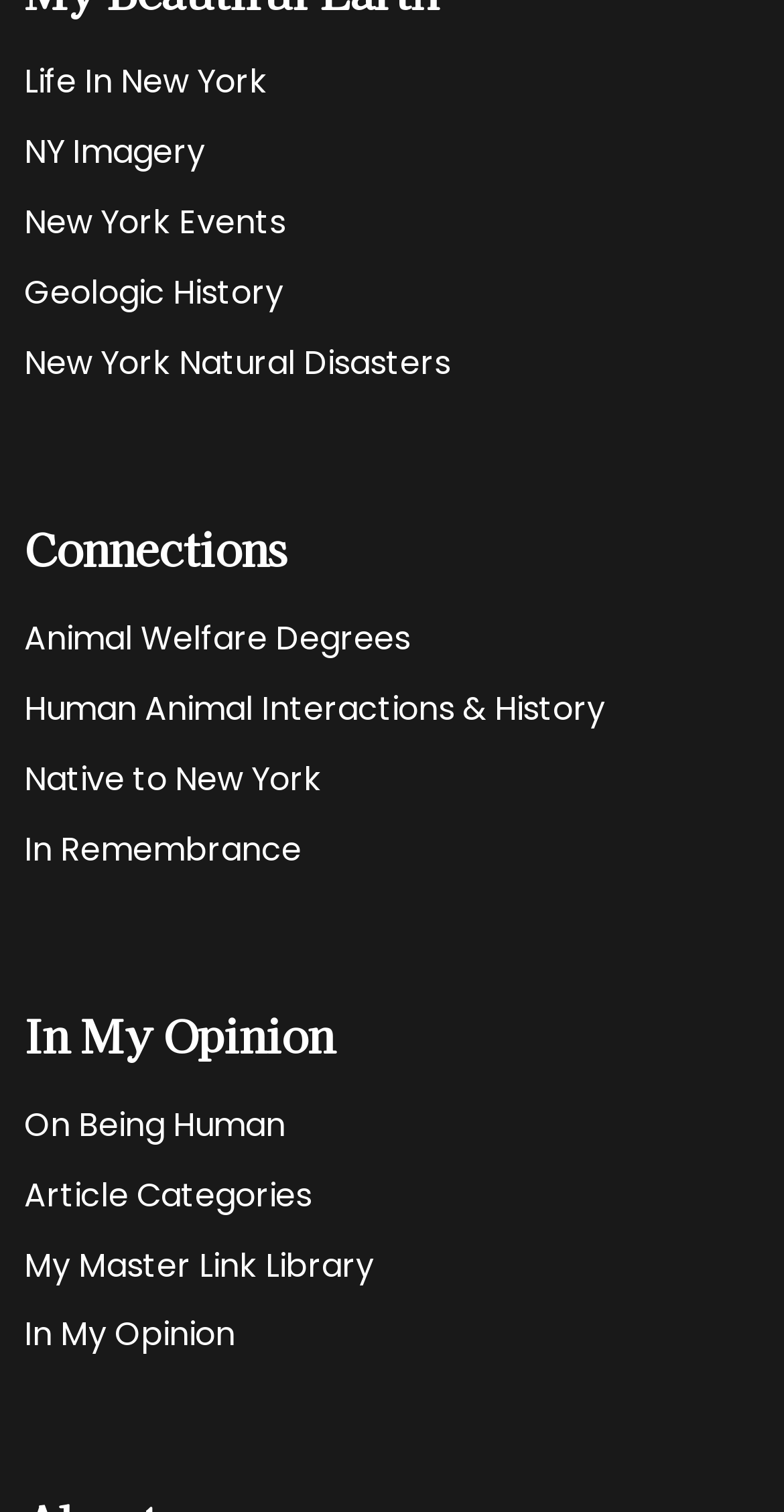Please identify the bounding box coordinates of the clickable region that I should interact with to perform the following instruction: "Read about Geologic History". The coordinates should be expressed as four float numbers between 0 and 1, i.e., [left, top, right, bottom].

[0.031, 0.178, 0.362, 0.208]